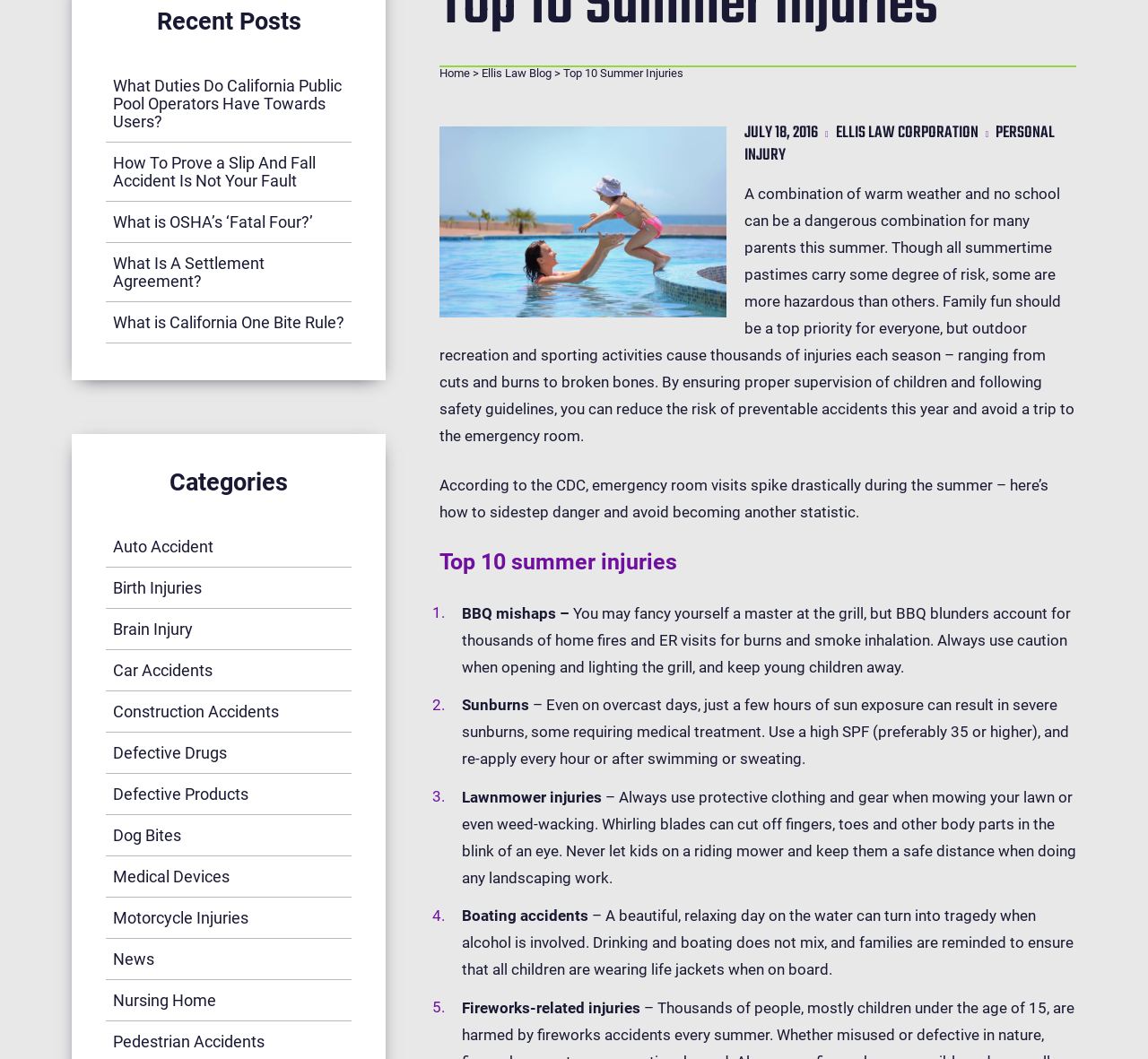Extract the bounding box coordinates for the HTML element that matches this description: "July 18, 2016". The coordinates should be four float numbers between 0 and 1, i.e., [left, top, right, bottom].

[0.648, 0.114, 0.712, 0.138]